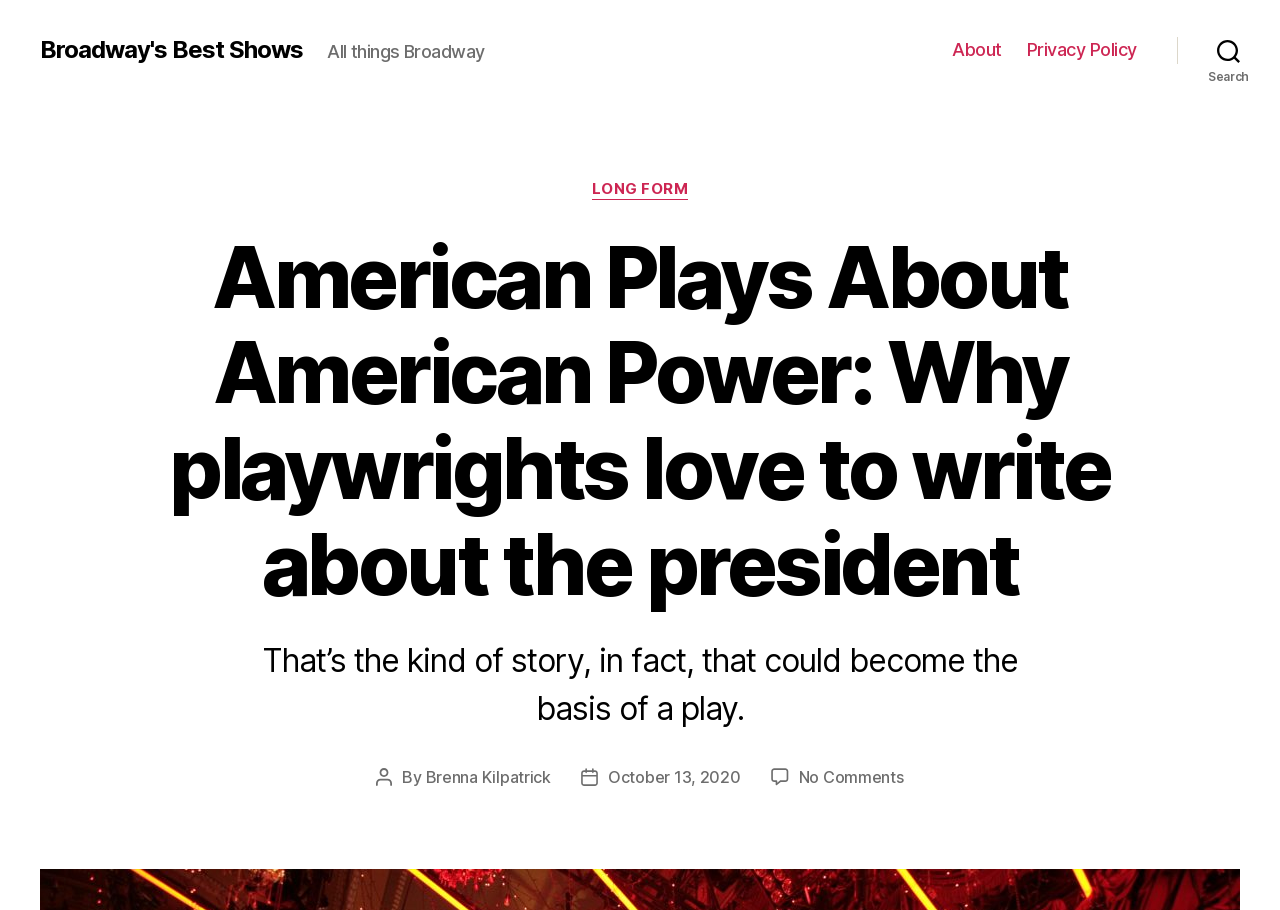Using a single word or phrase, answer the following question: 
When was the article published?

October 13, 2020